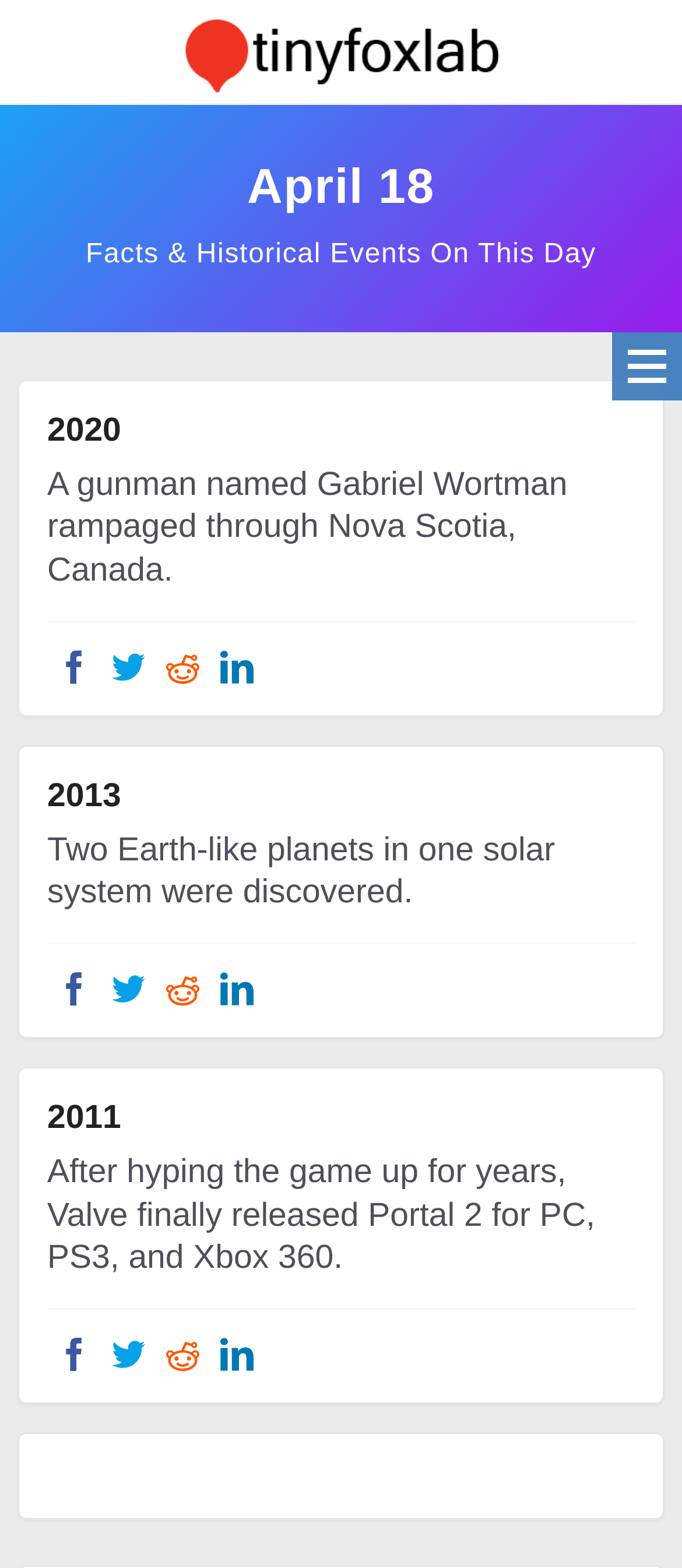Please identify the bounding box coordinates of the clickable area that will allow you to execute the instruction: "Click on the link to share an event on LinkedIn".

[0.308, 0.613, 0.387, 0.648]